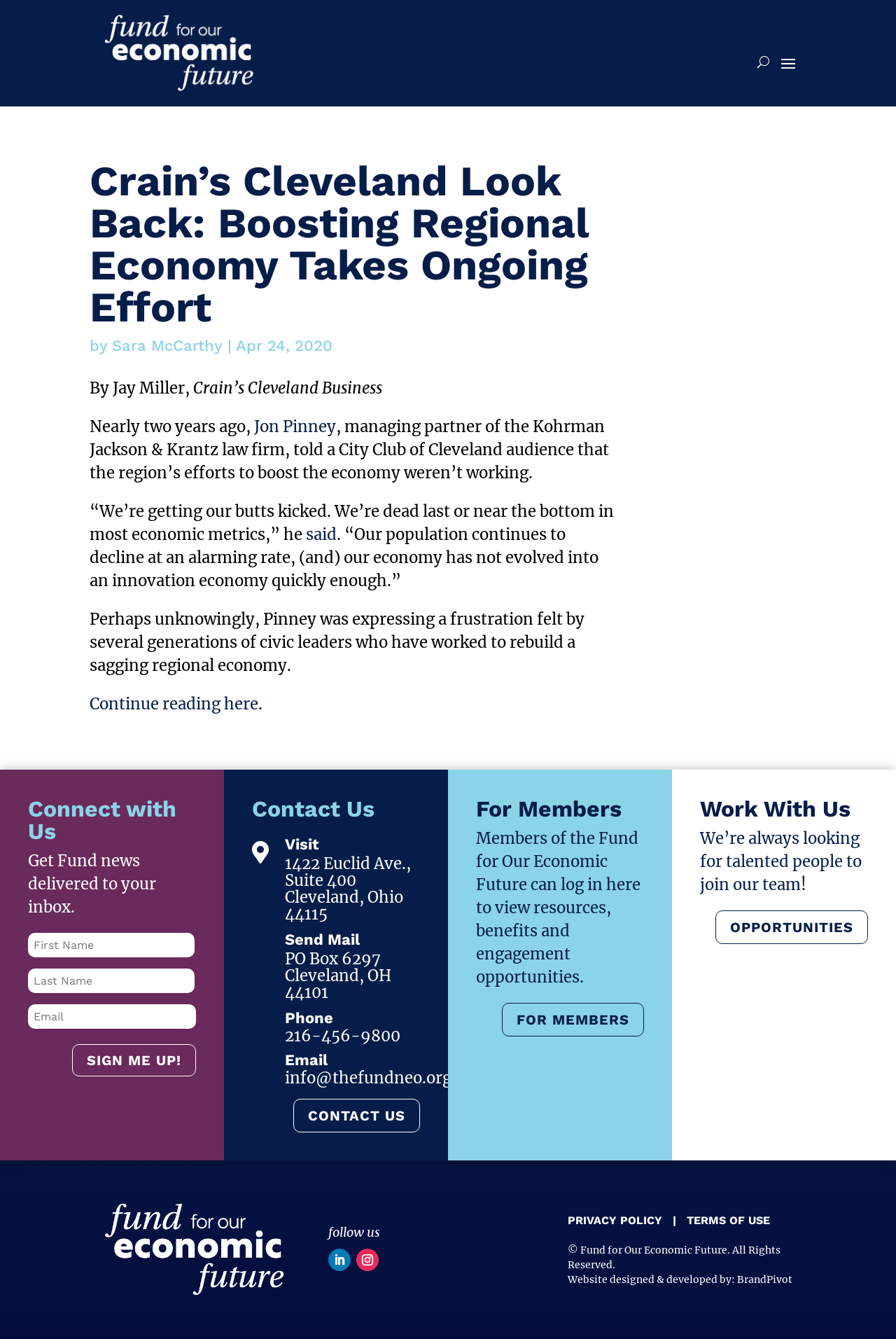Please examine the image and provide a detailed answer to the question: Who is the author of the article?

I found the author's name by looking at the text 'by Sara McCarthy' below the heading, which indicates that Sara McCarthy is the author of the article.